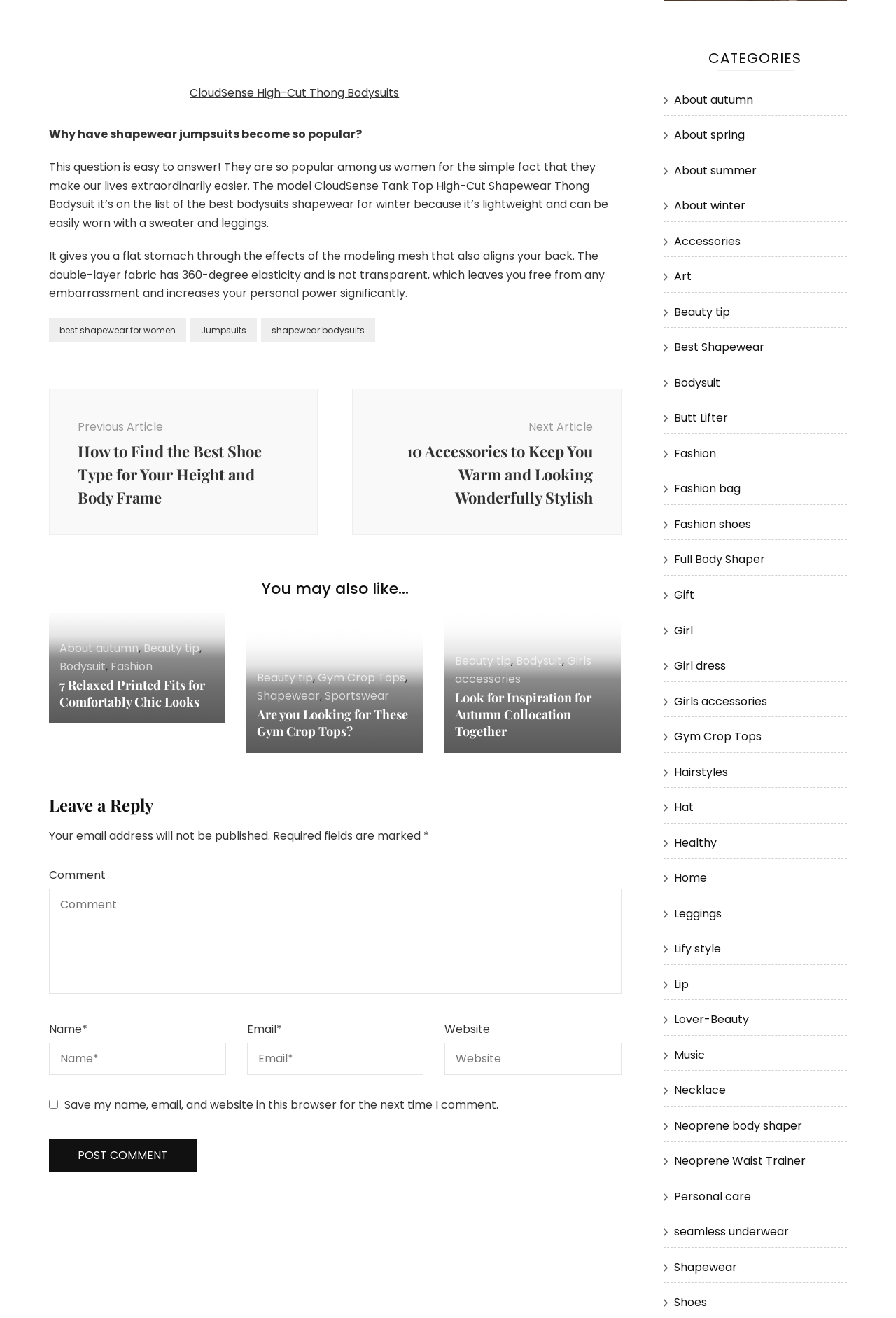What is the purpose of the comment section?
From the image, respond using a single word or phrase.

To leave a reply